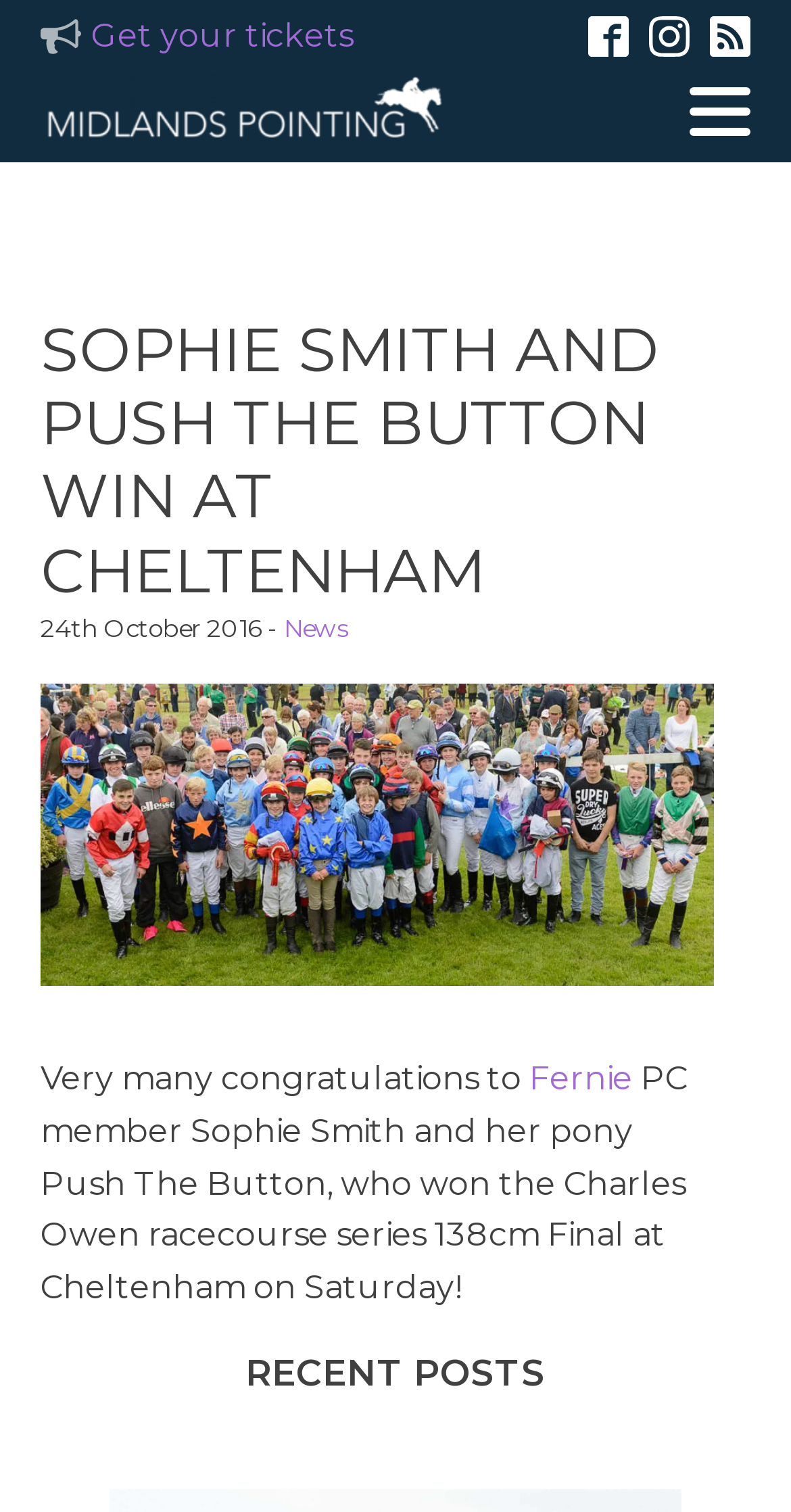Find and provide the bounding box coordinates for the UI element described here: "Fernie". The coordinates should be given as four float numbers between 0 and 1: [left, top, right, bottom].

[0.669, 0.701, 0.8, 0.726]